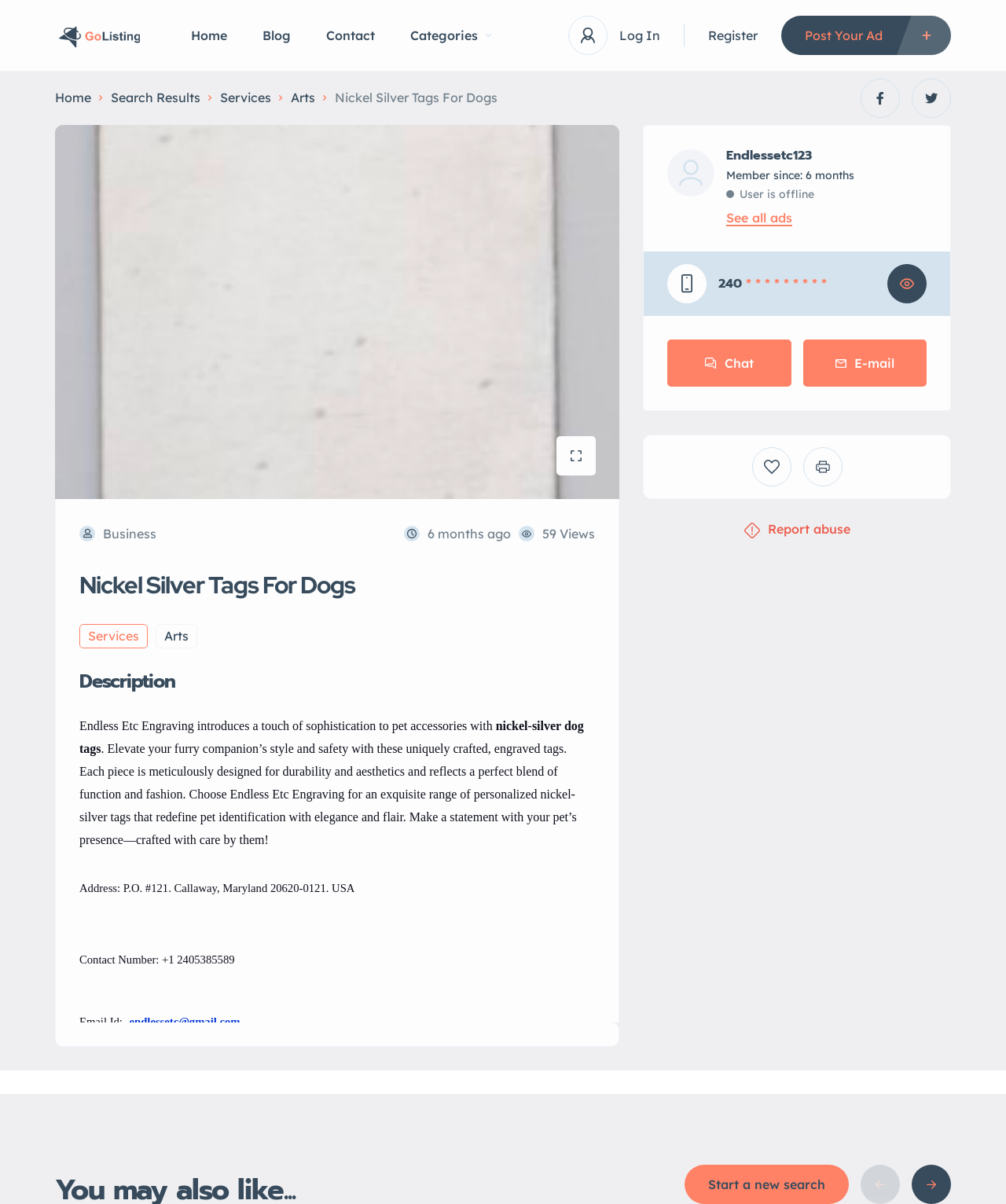Identify the bounding box coordinates of the clickable region to carry out the given instruction: "See all ads".

[0.722, 0.176, 0.788, 0.186]